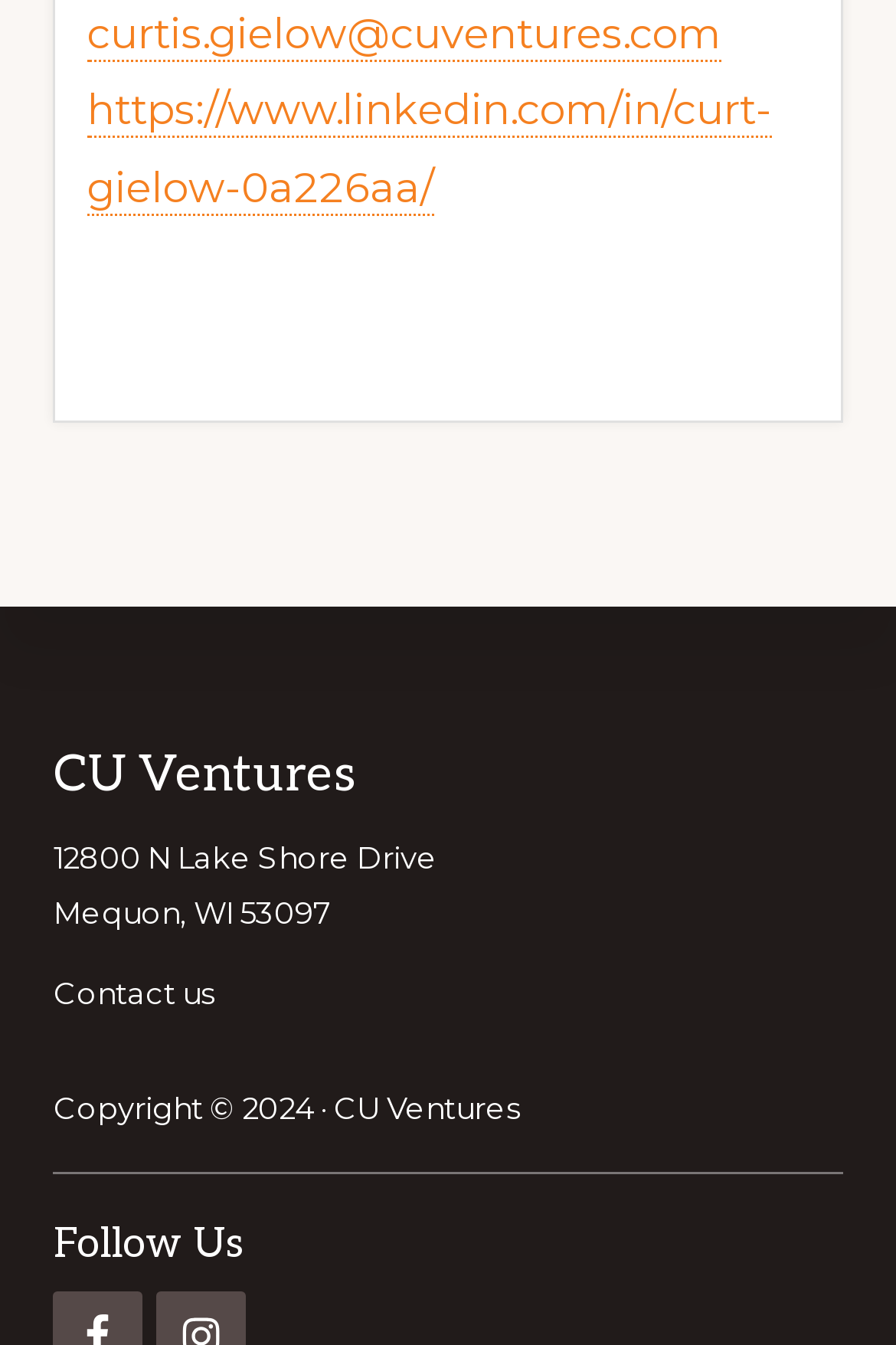What is the copyright year of CU Ventures?
Using the image as a reference, answer with just one word or a short phrase.

2024